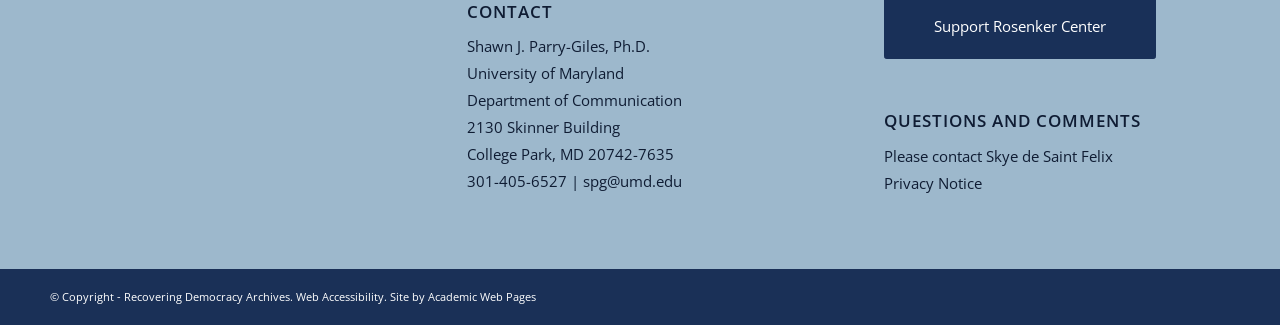Identify the bounding box for the element characterized by the following description: "Academic Web Pages".

[0.334, 0.889, 0.419, 0.935]